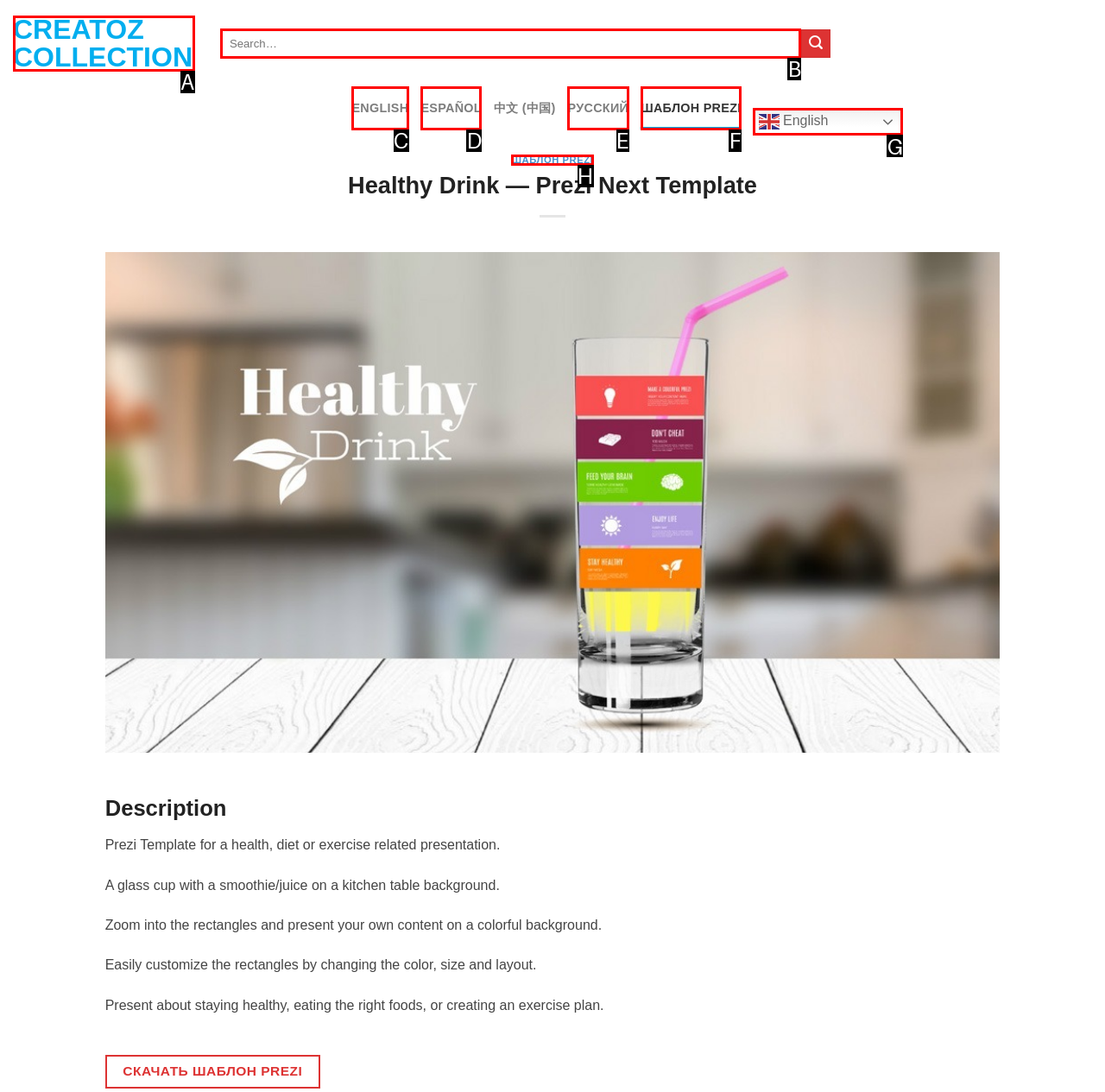Determine which HTML element should be clicked for this task: Post a comment
Provide the option's letter from the available choices.

None